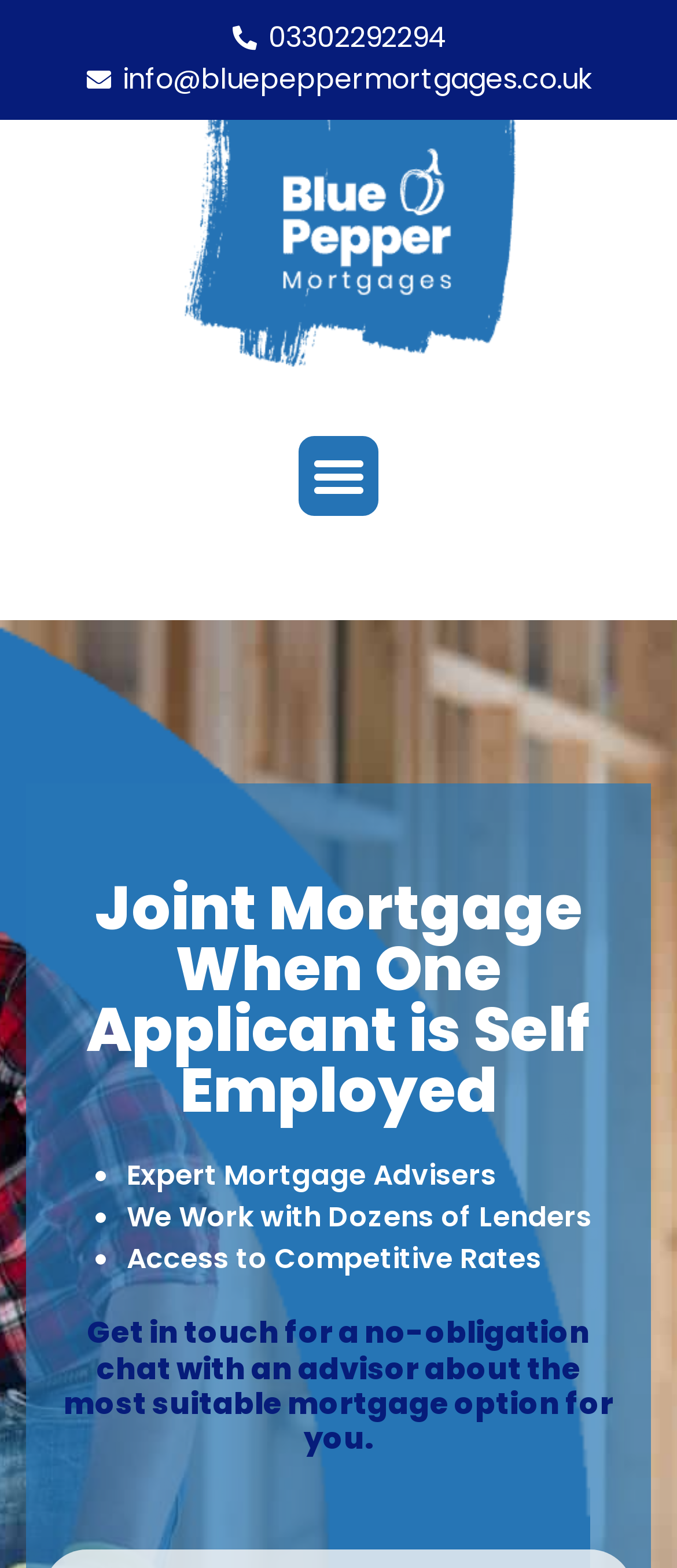Explain the webpage's design and content in an elaborate manner.

The webpage is about joint mortgages for self-employed individuals, specifically highlighting the benefits of combining two incomes. At the top of the page, there is a phone number, "03302292294", and an email address, "info@bluepeppermortgages.co.uk", which are likely contact details for the mortgage service provider, Blue Pepper Mortgage. 

Below the contact information, there is a menu toggle button on the left side of the page, which, when expanded, reveals a heading that reads "Joint Mortgage When One Applicant is Self Employed". 

To the right of the menu toggle button, there is a list of three bullet points, each describing a benefit of working with Blue Pepper Mortgage. The list items are "Expert Mortgage Advisers", "We Work with Dozens of Lenders", and "Access to Competitive Rates". 

Further down the page, there is another heading that encourages visitors to get in touch with an advisor for a no-obligation chat about the most suitable mortgage option.